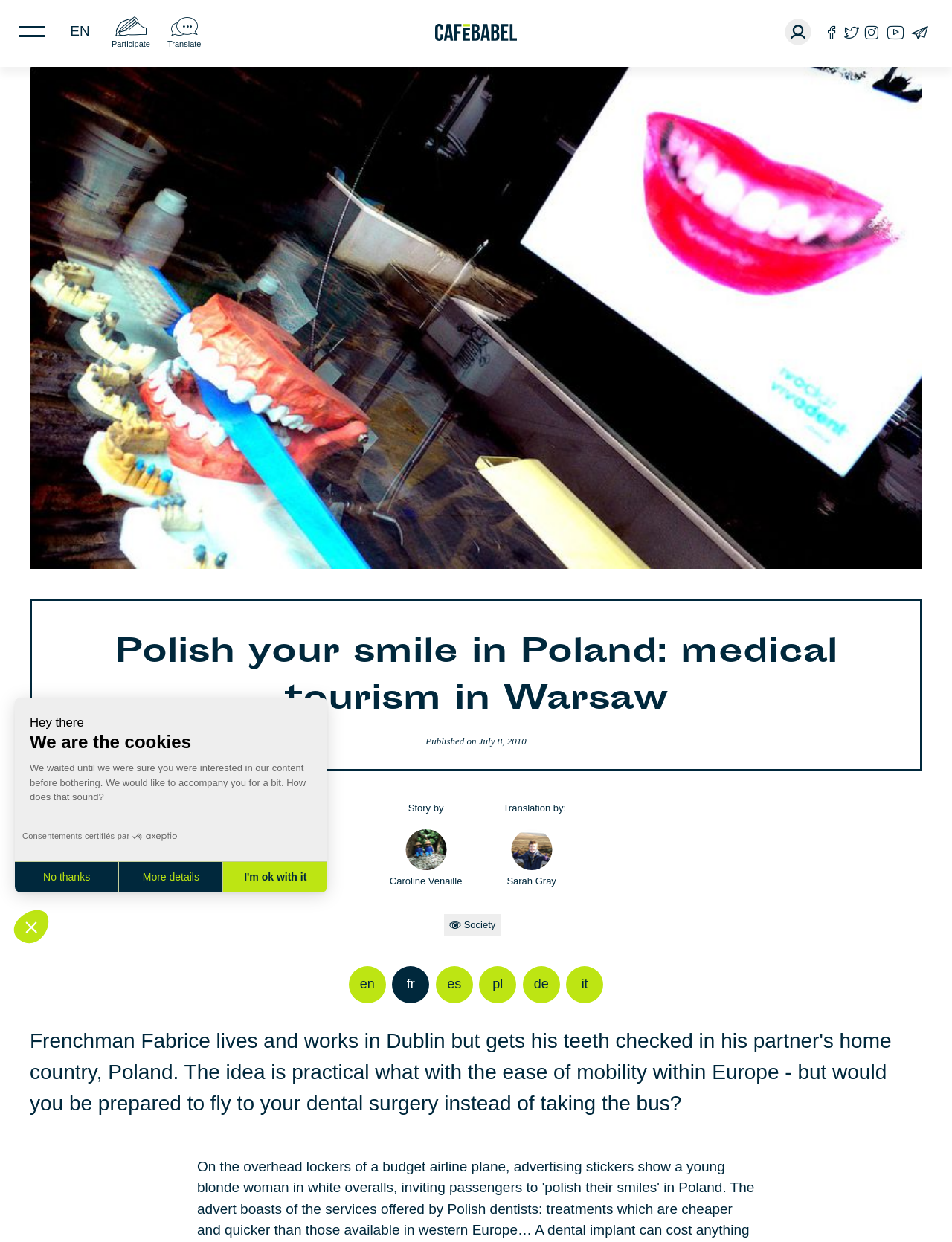Please identify the bounding box coordinates of the area that needs to be clicked to follow this instruction: "View profile".

[0.812, 0.003, 0.863, 0.048]